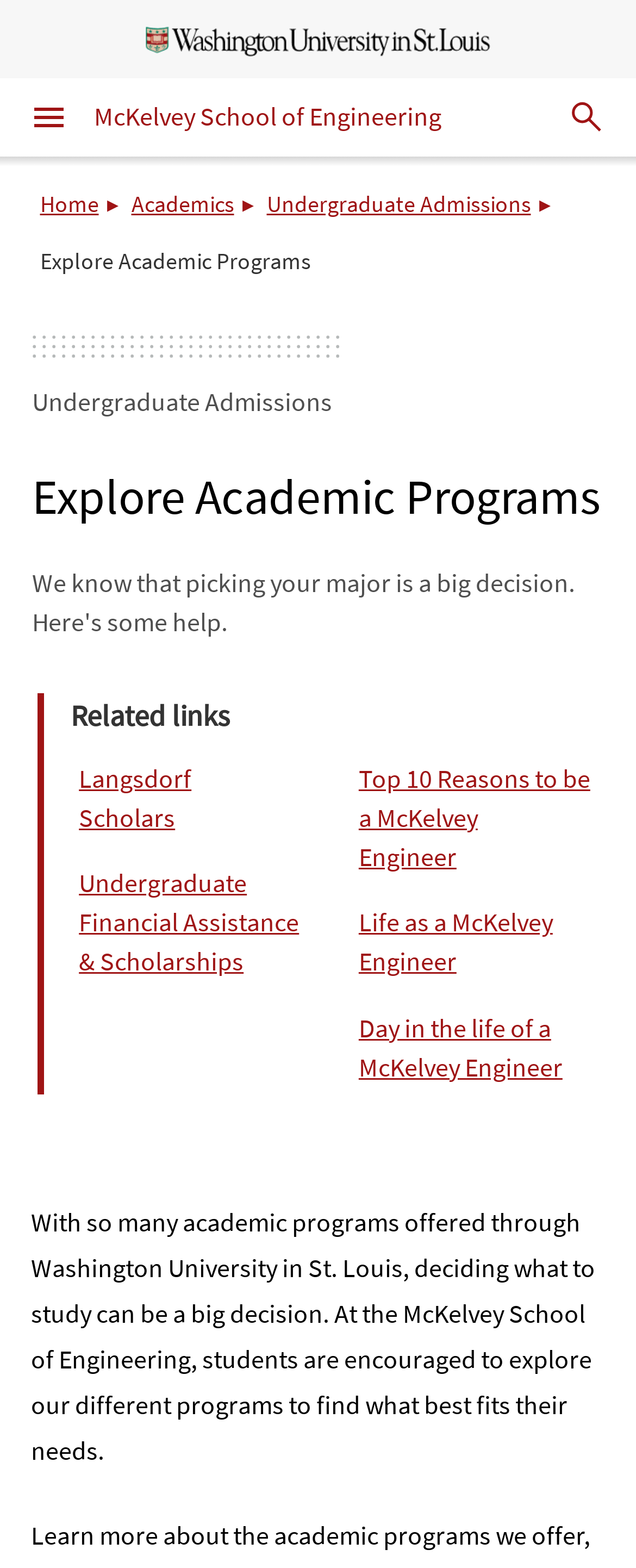How many links are in the breadcrumbs navigation?
Carefully analyze the image and provide a detailed answer to the question.

I counted the links in the breadcrumbs navigation, which are 'Home', 'Academics', 'Undergraduate Admissions', and 'Explore Academic Programs'. There are 4 links in total.